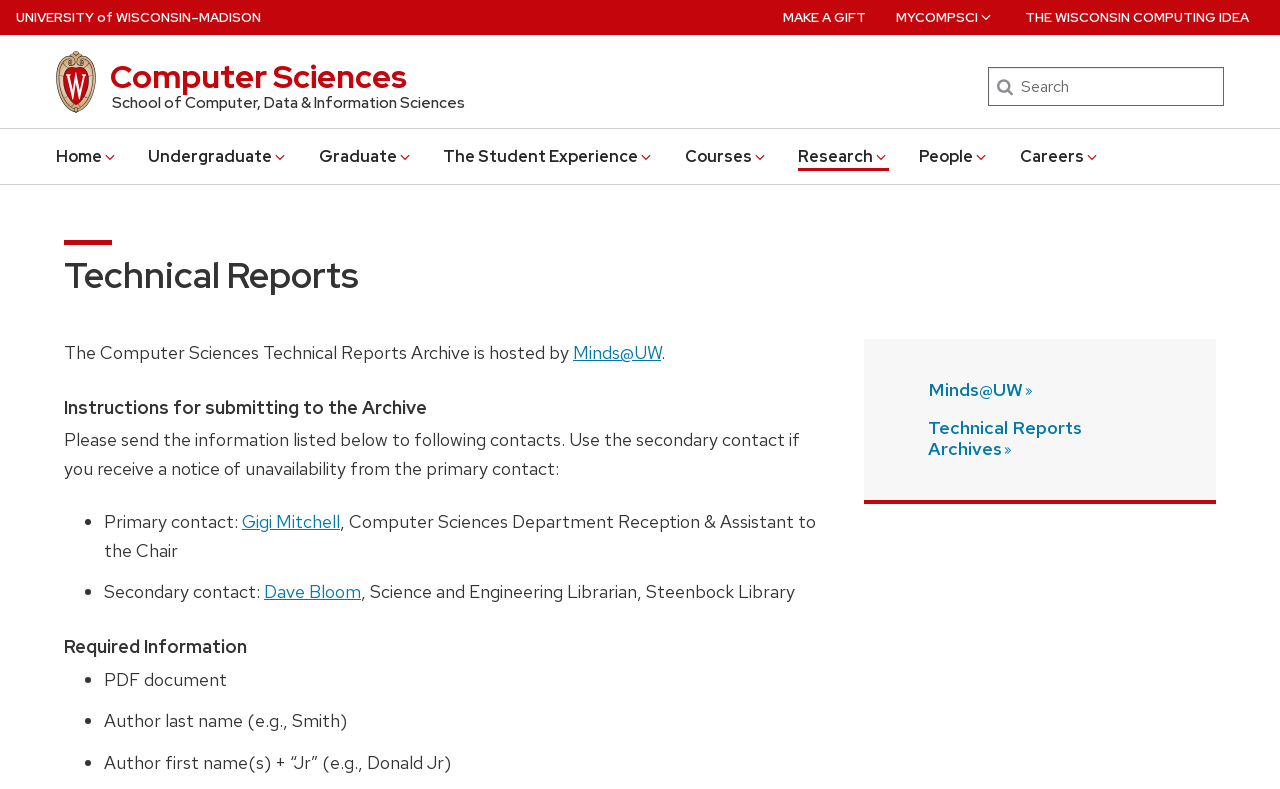Find the bounding box coordinates for the area you need to click to carry out the instruction: "Click on the 'HOME' link". The coordinates should be four float numbers between 0 and 1, indicated as [left, top, right, bottom].

None